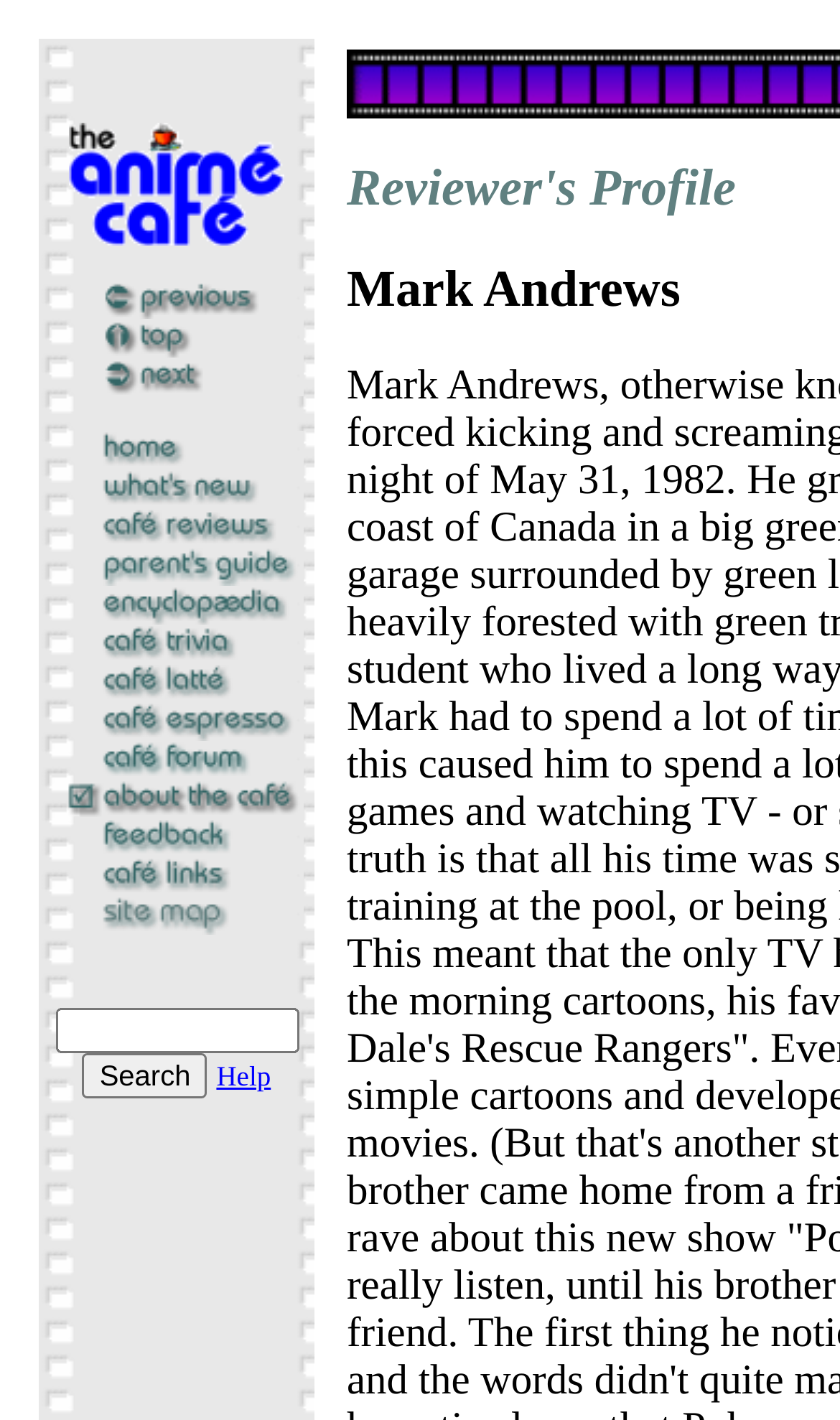Please identify the coordinates of the bounding box that should be clicked to fulfill this instruction: "go to homepage".

[0.059, 0.311, 0.362, 0.337]